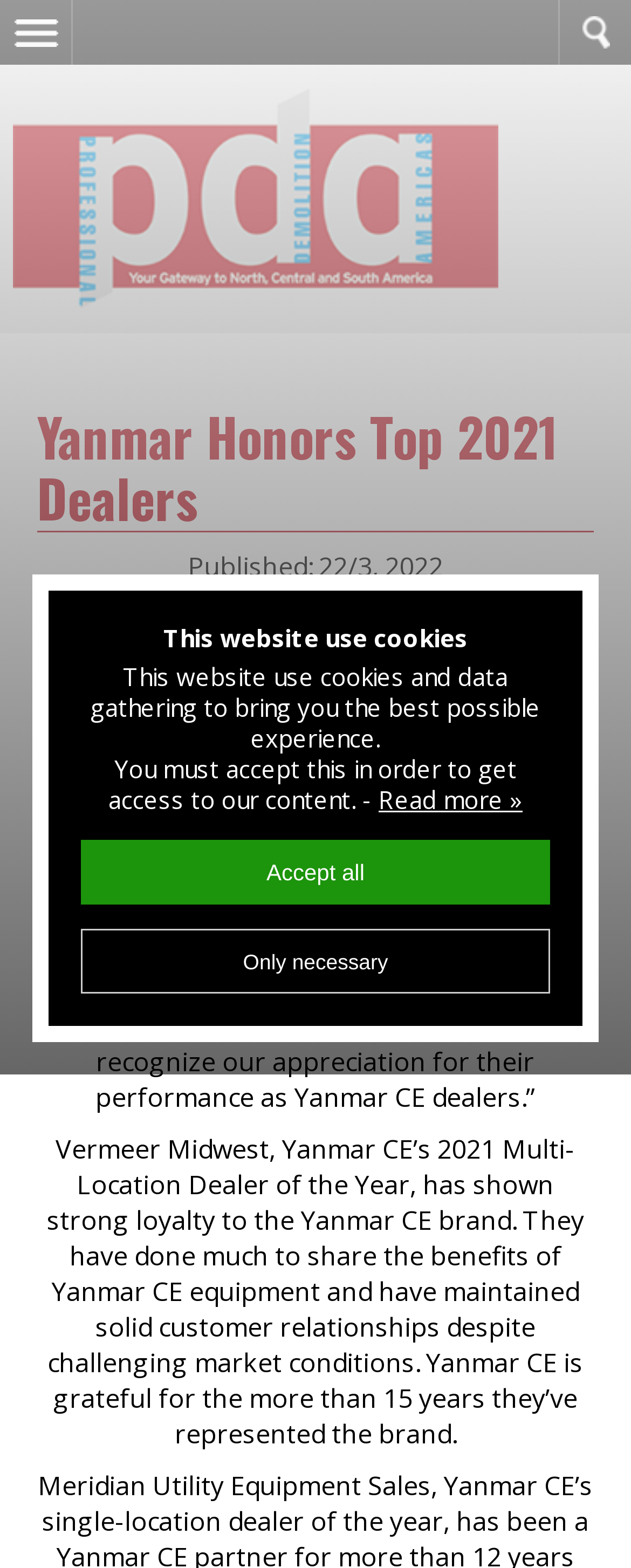Generate a thorough caption that explains the contents of the webpage.

The webpage is about Yanmar Compact Equipment's recognition of its top dealers for 2021. At the top left, there is a link to the main menu. Next to it, there is a link to "PD Americas" accompanied by an image with the same name. 

Below these elements, there is a heading that reads "Yanmar Honors Top 2021 Dealers". To the right of the heading, there is a text indicating the publication date, "Published: 22/3, 2022". 

The main content of the webpage is divided into three paragraphs. The first paragraph describes the recognition of Vermeer Midwest and Meridian Utility Equipment Sales as the top dealers of the year. The second paragraph is a quote from Jeff Pate, director of sales for the Yanmar CE brand, praising the dealers' performance. The third paragraph provides more information about Vermeer Midwest, the 2021 Multi-Location Dealer of the Year.

At the bottom of the page, there are several elements related to cookies and data gathering. There are three static texts explaining the use of cookies and data gathering, followed by a link to "Read more »" and two buttons labeled "Accept all" and "Only necessary".